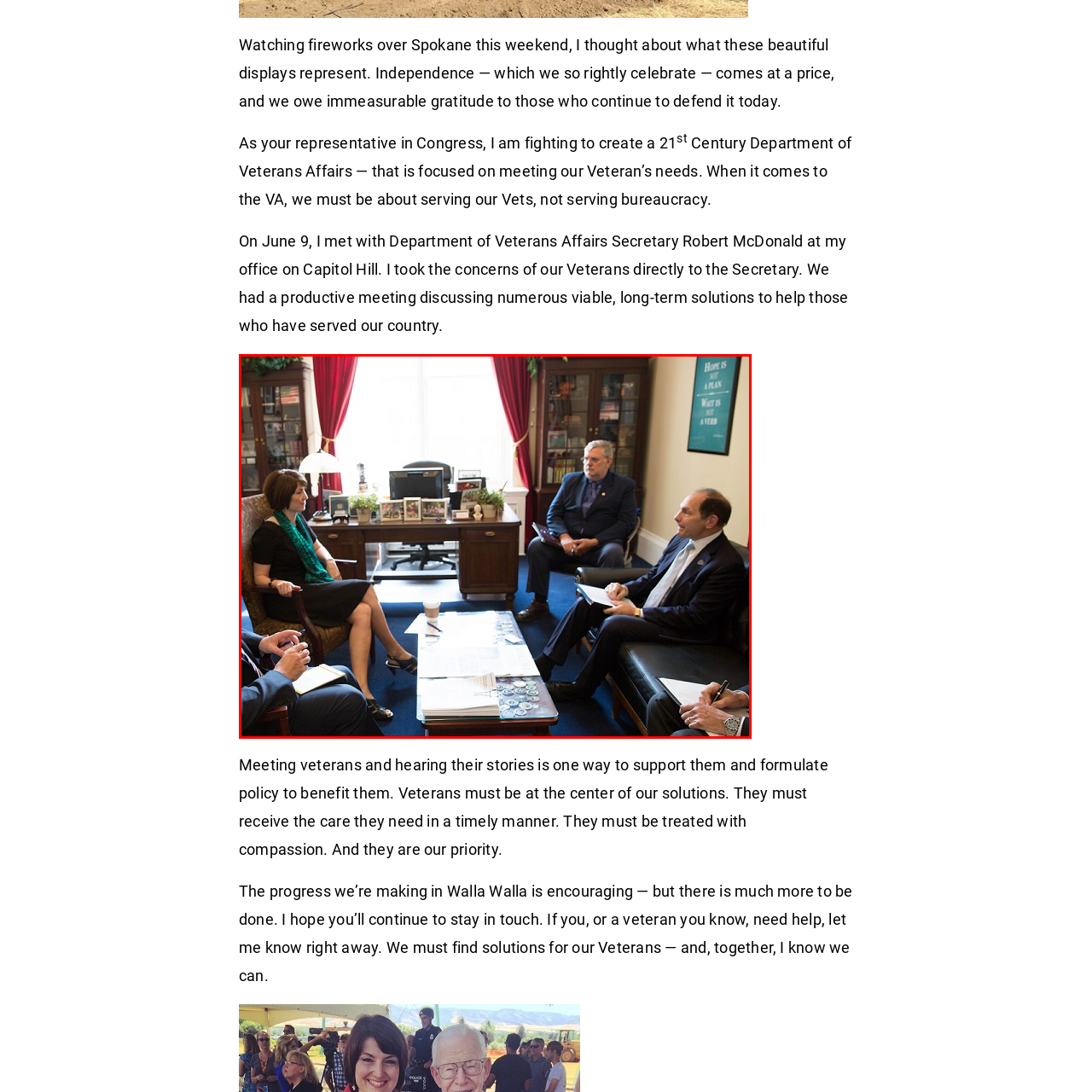Offer a meticulous description of everything depicted in the red-enclosed portion of the image.

In a congressional office setting, a group of four professionals is engaged in a focused discussion. The setting reflects a blend of formality and comfort, with traditional décor highlighted by red curtains and personal touches like framed photos on the desk. The central figure, a woman dressed in a black dress paired with a vibrant teal scarf, sits with confidence, actively participating in the conversation. Opposite her, two men, one in a dark suit and the other in a blue jacket, listen attentively. A fourth individual, seated to her left, takes notes, contributing to the collaborative atmosphere. The meeting underscores the commitment to addressing veterans' needs, a theme resonating in the dialogue surrounding their care and support. Sunlight streams through the window, illuminating a space that symbolizes hope and determination in the pursuit of solutions for those who have served the country.